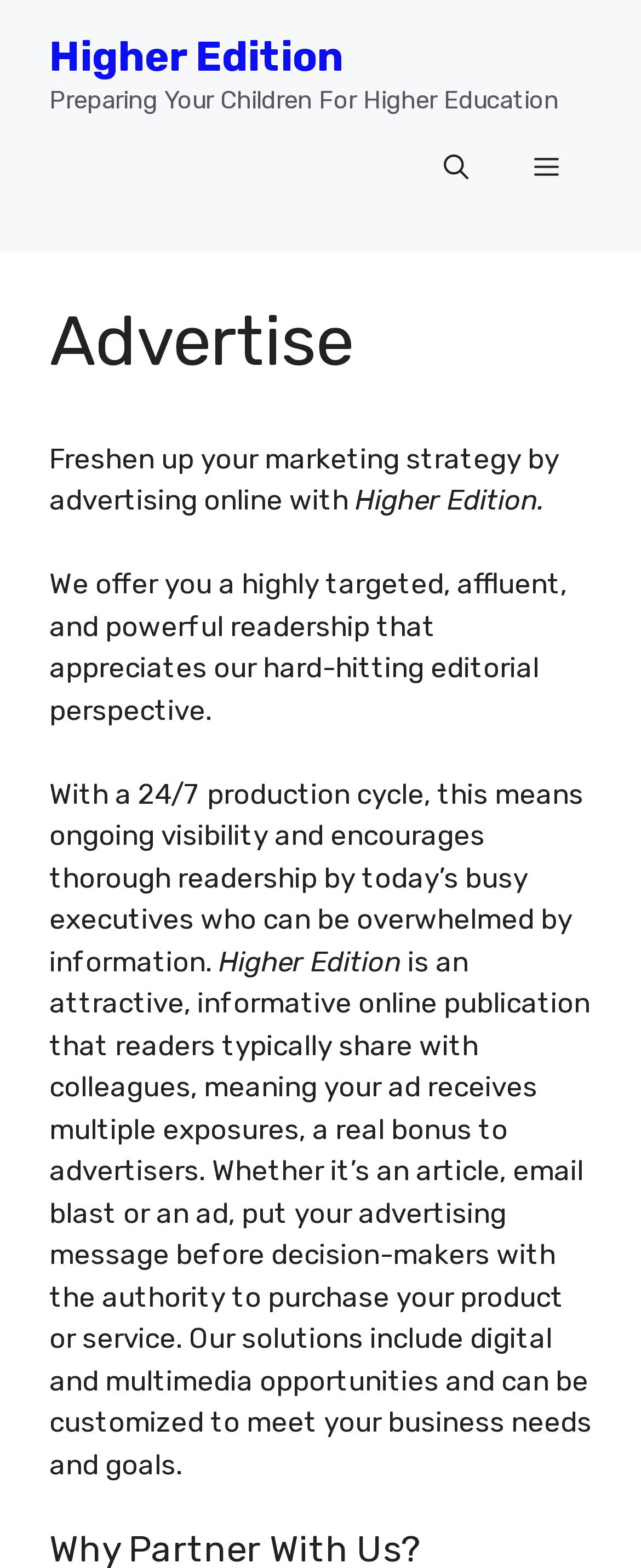What is the benefit of advertising on the publication?
Examine the image and give a concise answer in one word or a short phrase.

Multiple exposures